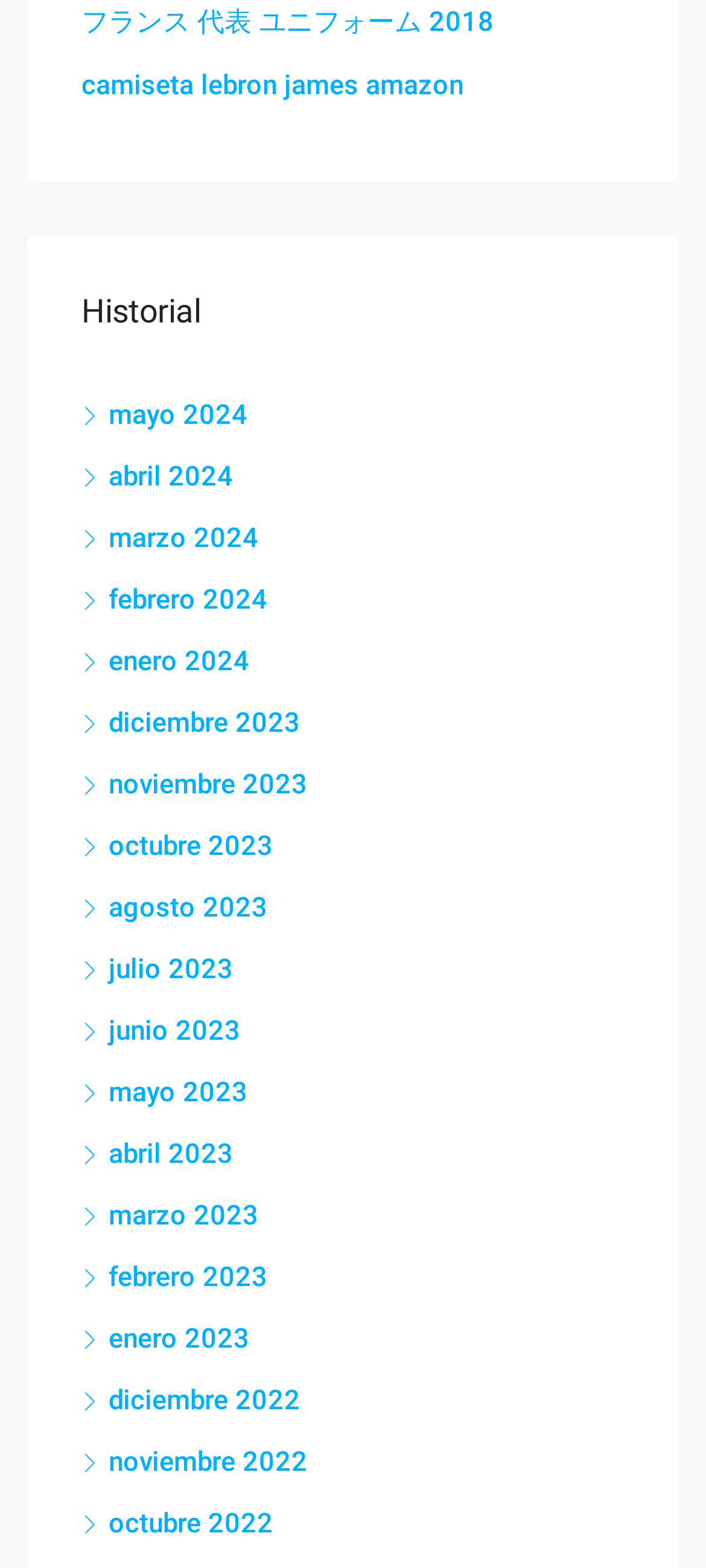Find the bounding box coordinates for the area that should be clicked to accomplish the instruction: "Check data for Abril 2023".

[0.115, 0.725, 0.331, 0.746]